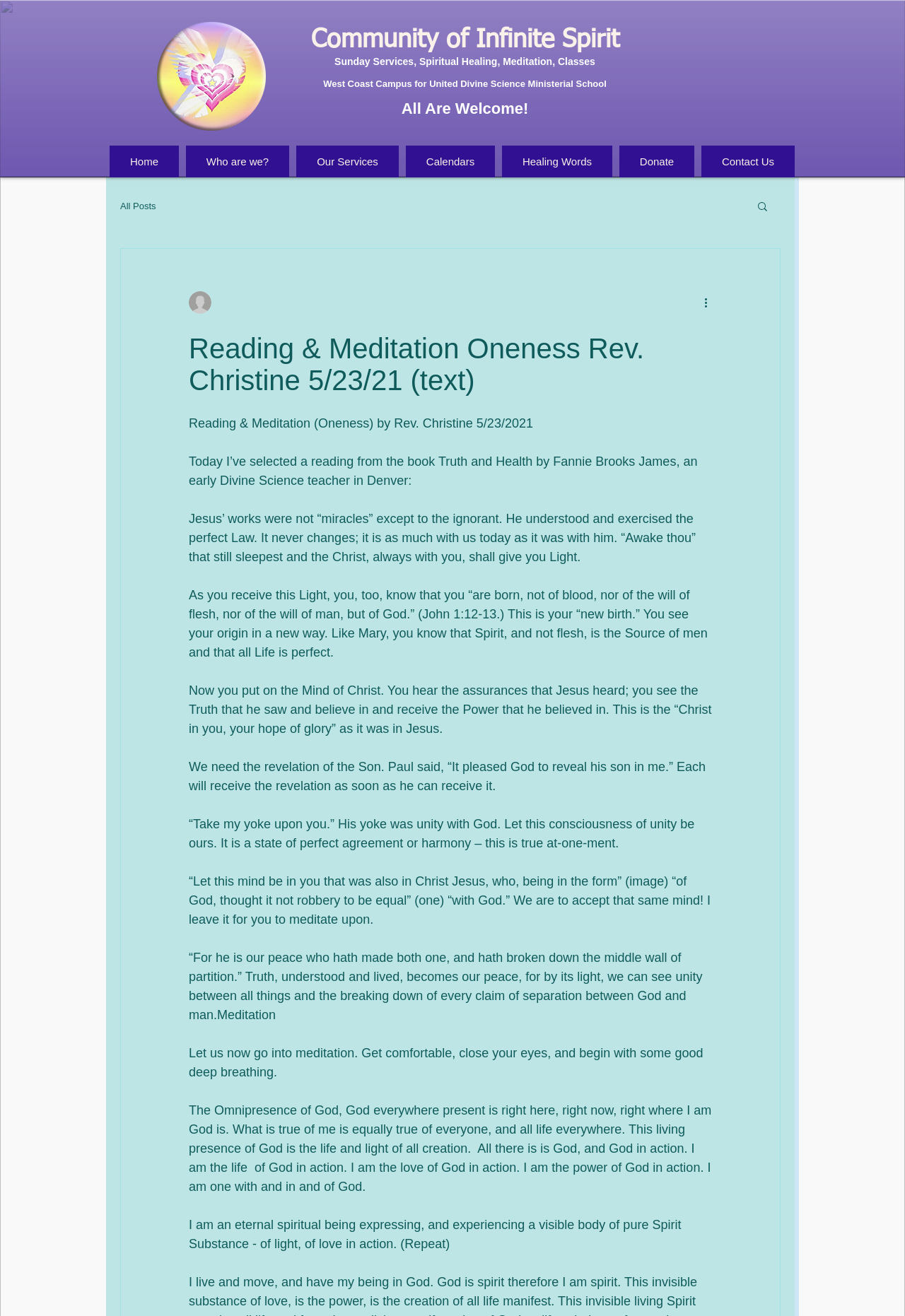Can you extract the headline from the webpage for me?

Community of Infinite Spirit